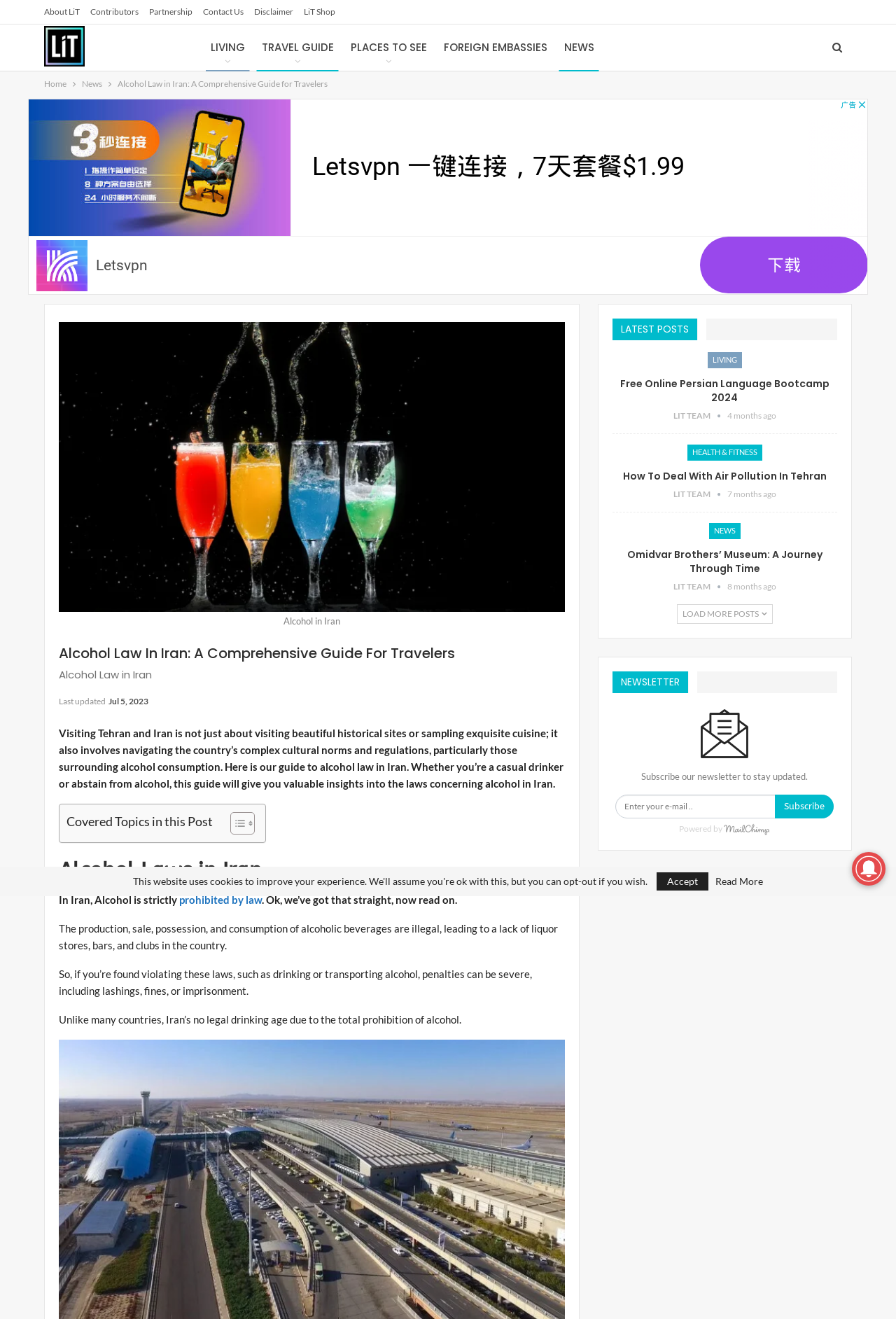What is the purpose of this guide?
We need a detailed and meticulous answer to the question.

The guide is intended to provide valuable insights into the laws concerning alcohol in Iran for travelers, whether they are casual drinkers or abstain from alcohol, to help them navigate the country's complex cultural norms and regulations.